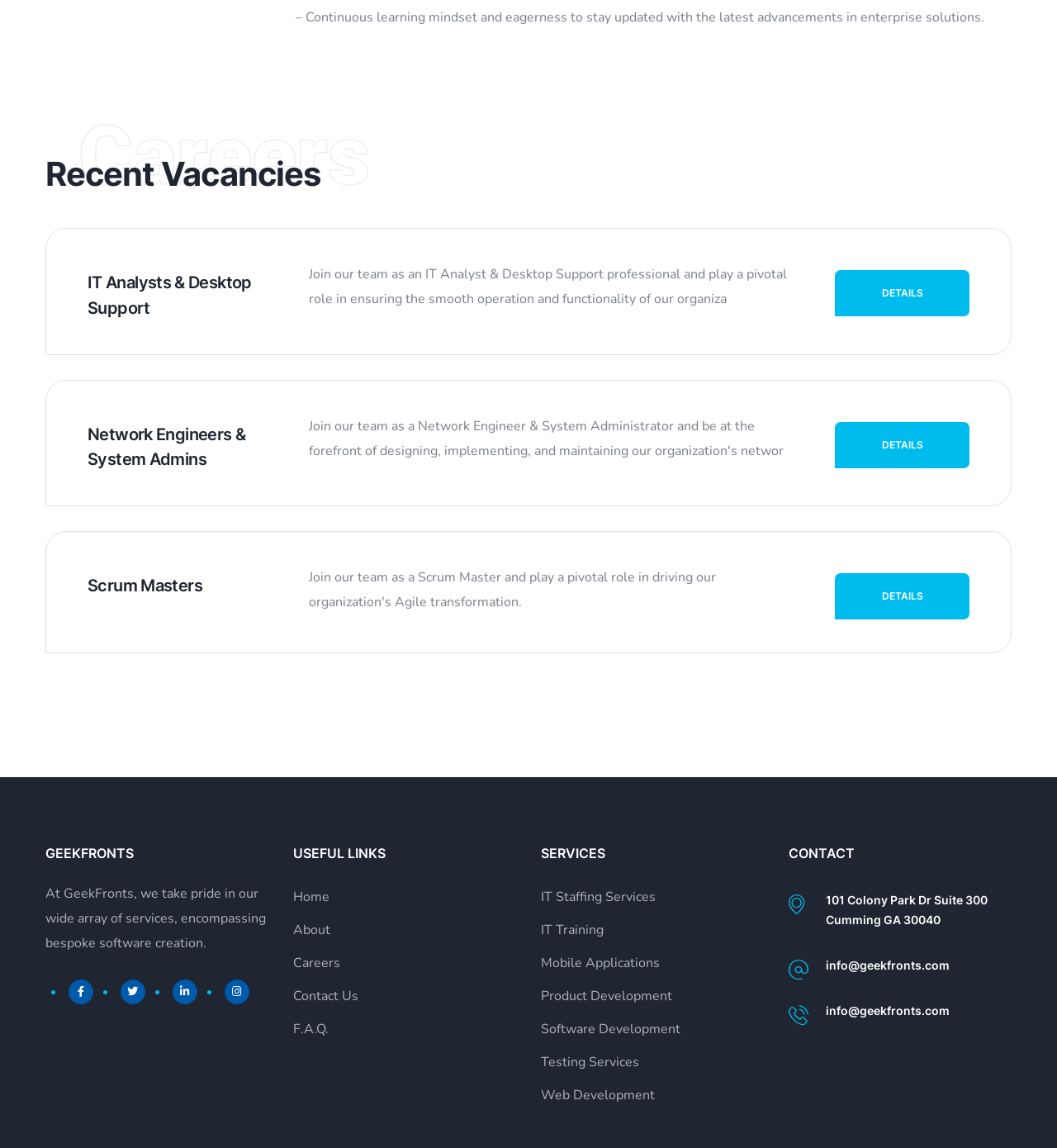Determine the bounding box coordinates of the clickable region to execute the instruction: "Visit the Home page". The coordinates should be four float numbers between 0 and 1, denoted as [left, top, right, bottom].

[0.277, 0.771, 0.312, 0.792]